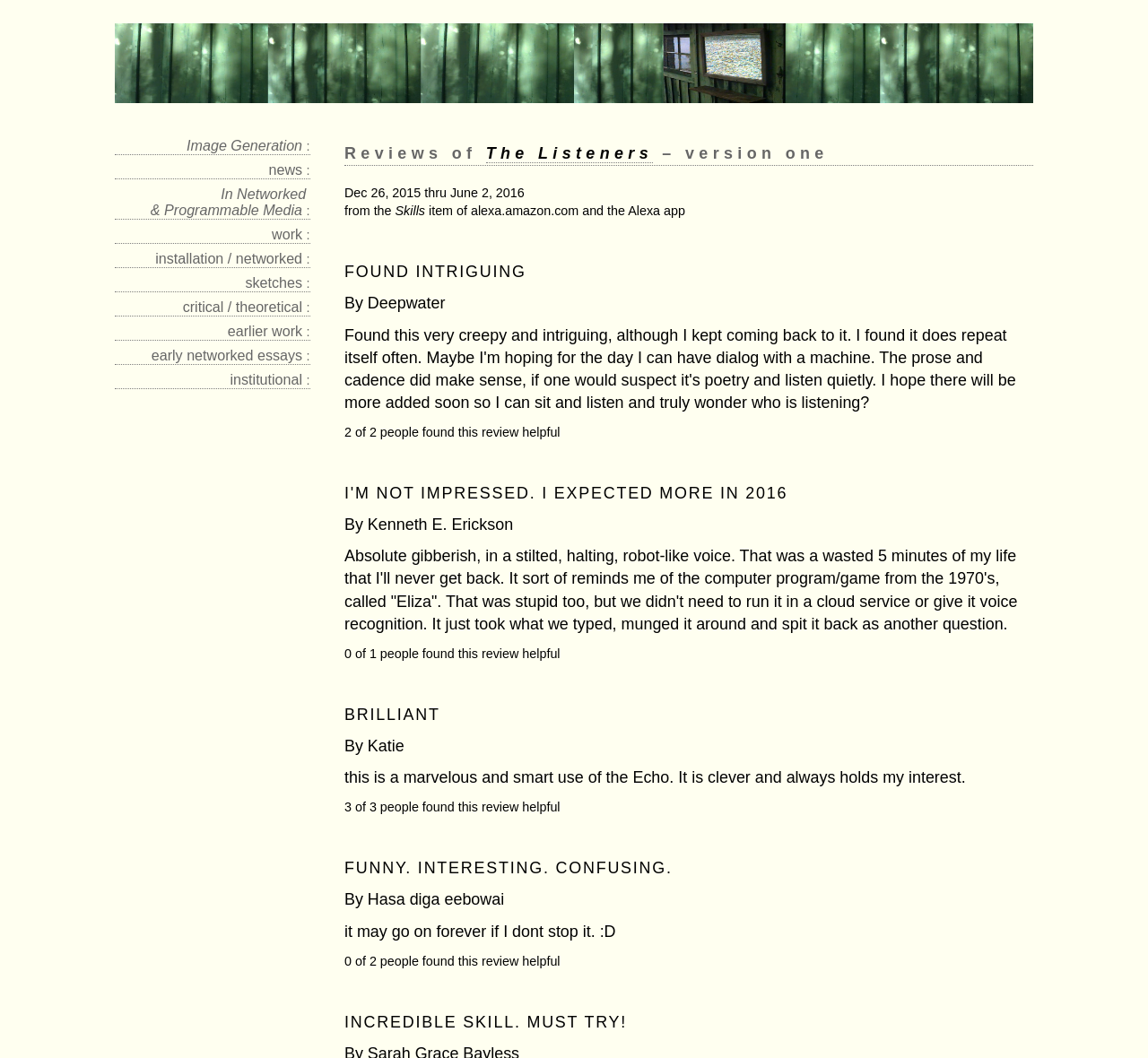What is the date range of the reviews?
Provide a short answer using one word or a brief phrase based on the image.

Dec 26, 2015 thru June 2, 2016